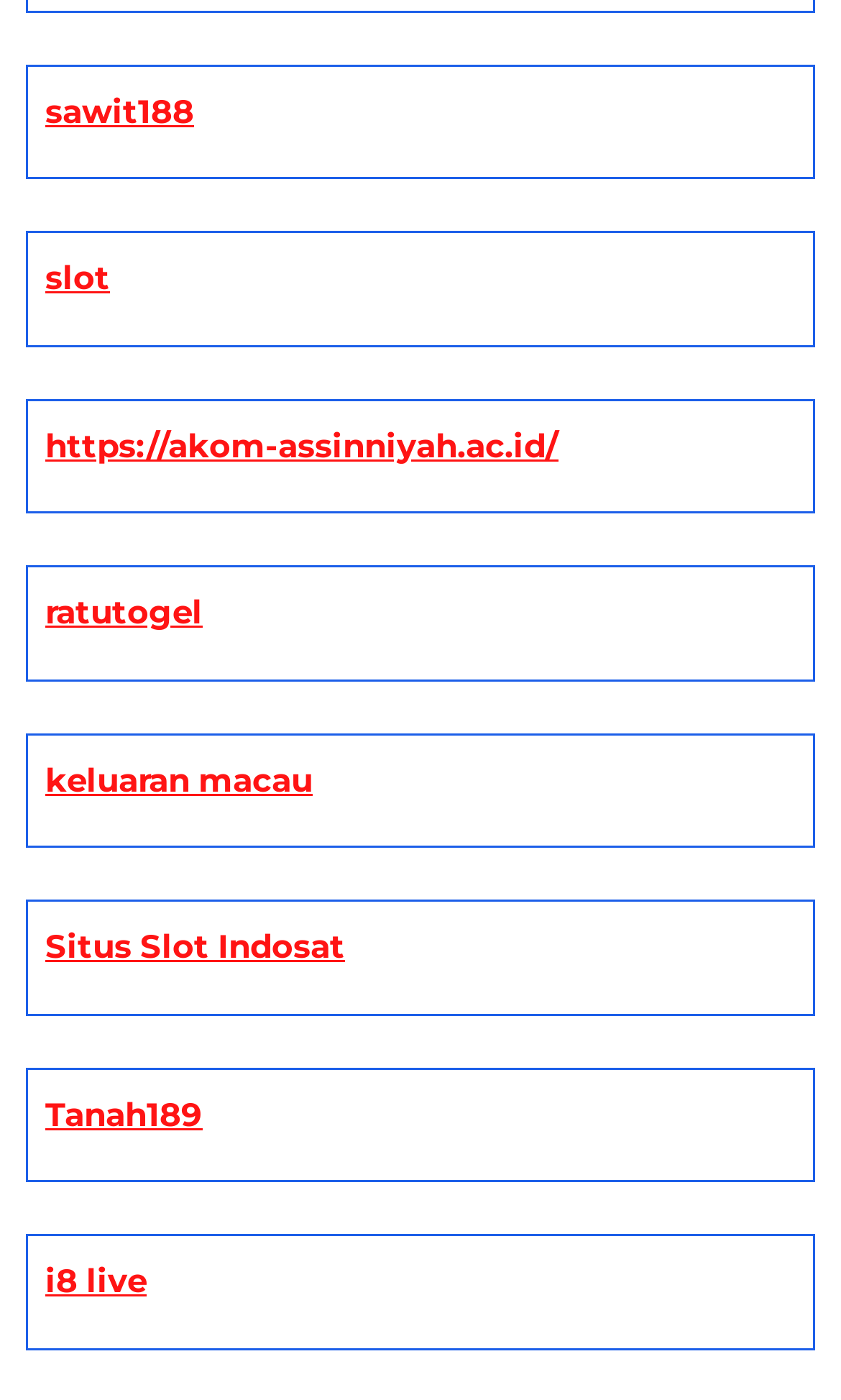Given the webpage screenshot, identify the bounding box of the UI element that matches this description: "keluaran macau".

[0.054, 0.121, 0.372, 0.151]